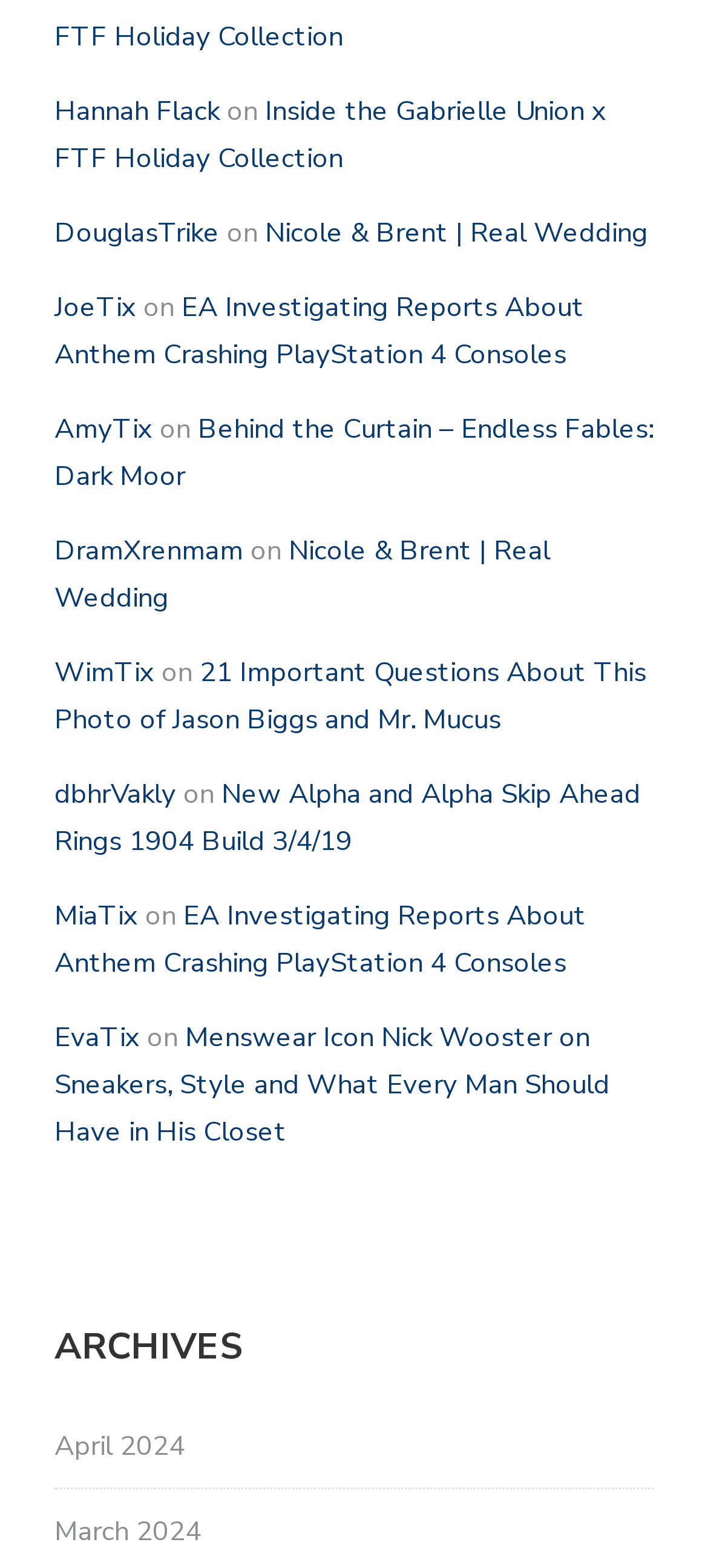Answer the question below with a single word or a brief phrase: 
What is the title of the archives section?

ARCHIVES